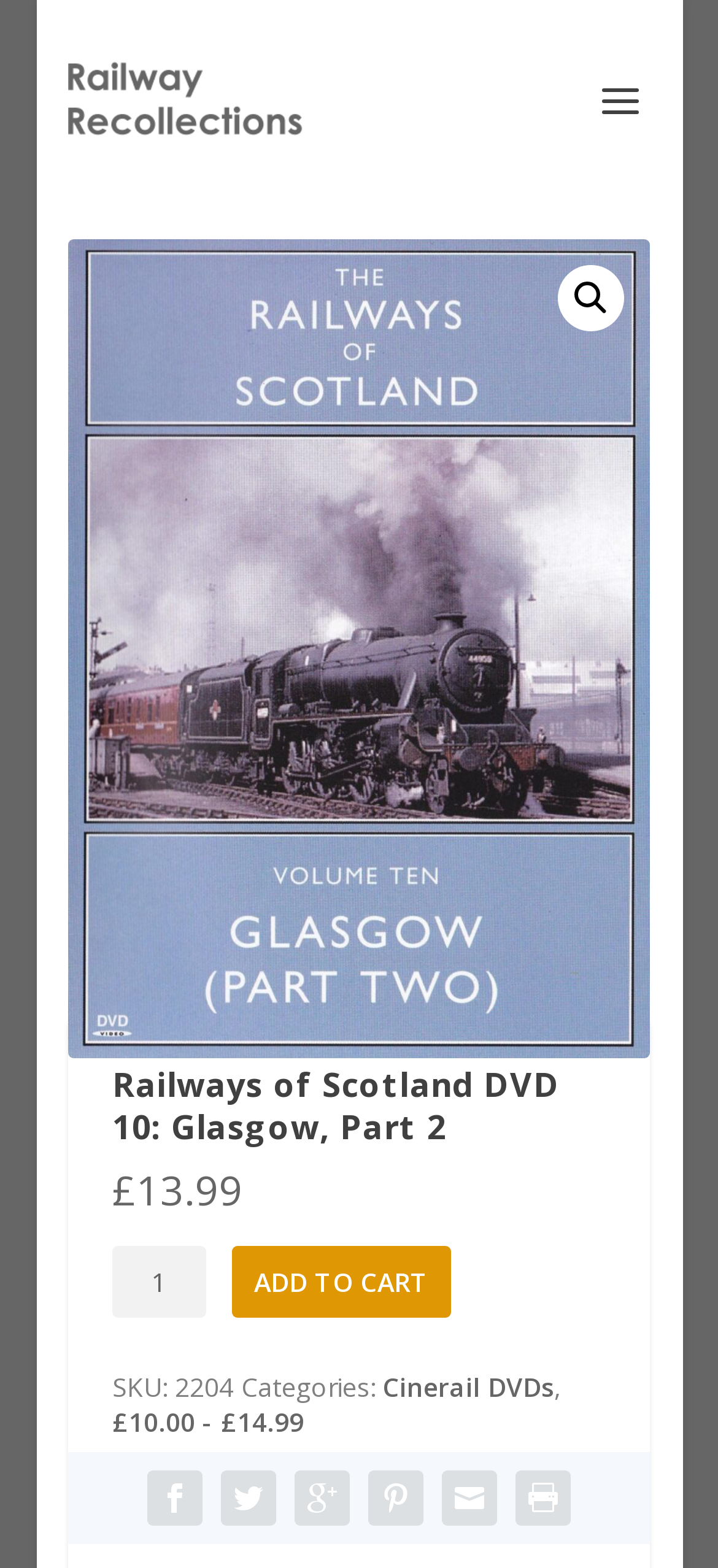Determine the bounding box coordinates for the region that must be clicked to execute the following instruction: "Change product quantity".

[0.157, 0.794, 0.287, 0.84]